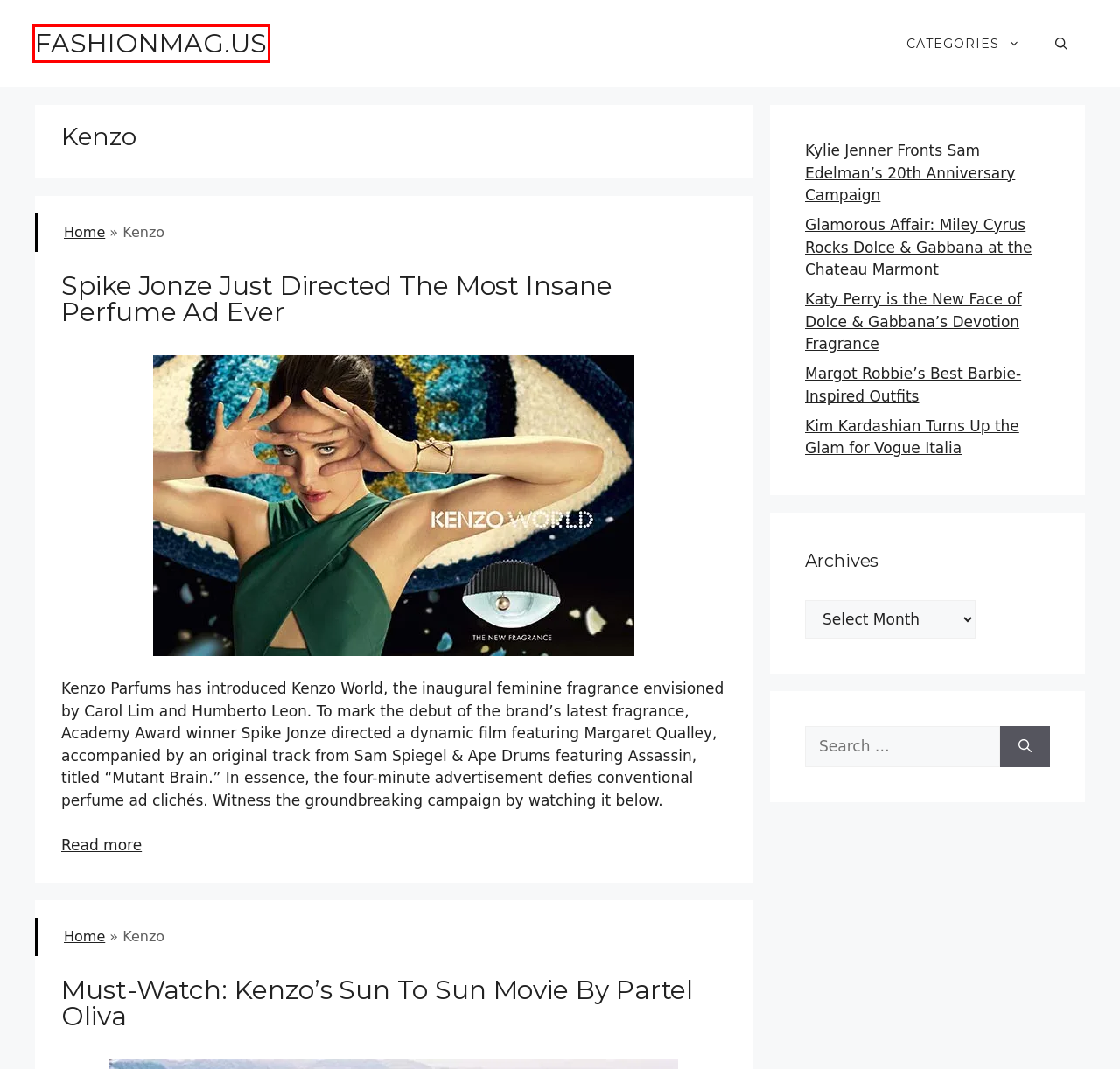With the provided screenshot showing a webpage and a red bounding box, determine which webpage description best fits the new page that appears after clicking the element inside the red box. Here are the options:
A. Kim Kardashian Turns Up the Glam for Vogue Italia - FashionMag.us
B. Spike Jonze Just Directed the Most Insane Perfume Ad Ever - FashionMag.us
C. Fashion Magazine - All about fashion, Fashion News, Designers, Models,Runway Shows, Street Style
D. Must-watch: Kenzo's Sun to Sun movie by Partel Oliva - FashionMag.us
E. Katy Perry Fronts Dolce & Gabbana Devotion Fragrance Campaign
F. Miley Cyrus Rocks Dolce & Gabbana at the Chateau Marmont
G. Kylie Jenner Fronts Sam Edelman's 20th Anniversary Campaign - FashionMag.us
H. Margot Robbie’s Best Barbie-Inspired Outfits - FashionMag.us

C